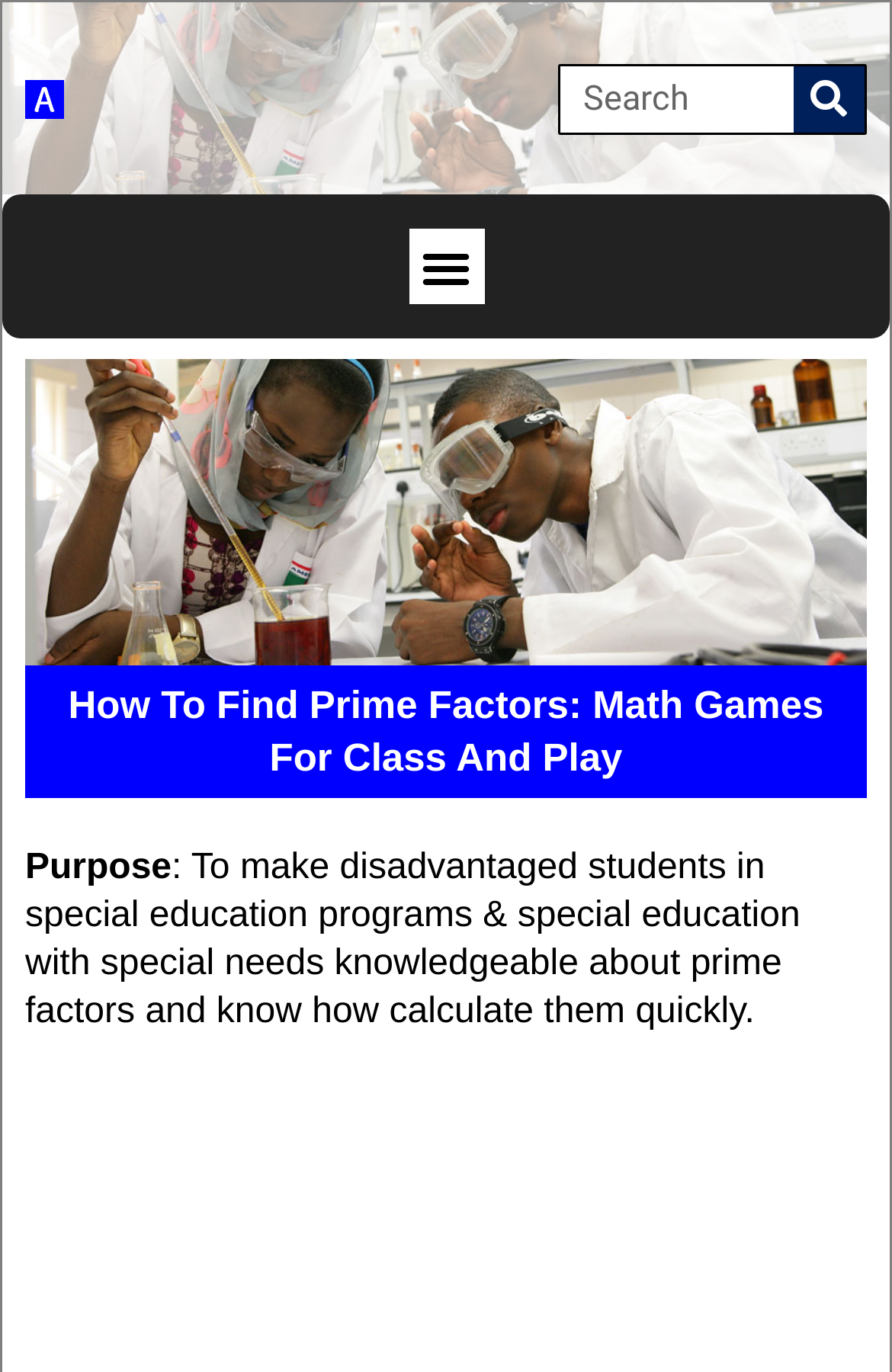What is the purpose of this webpage?
Using the image as a reference, give a one-word or short phrase answer.

To educate special needs students